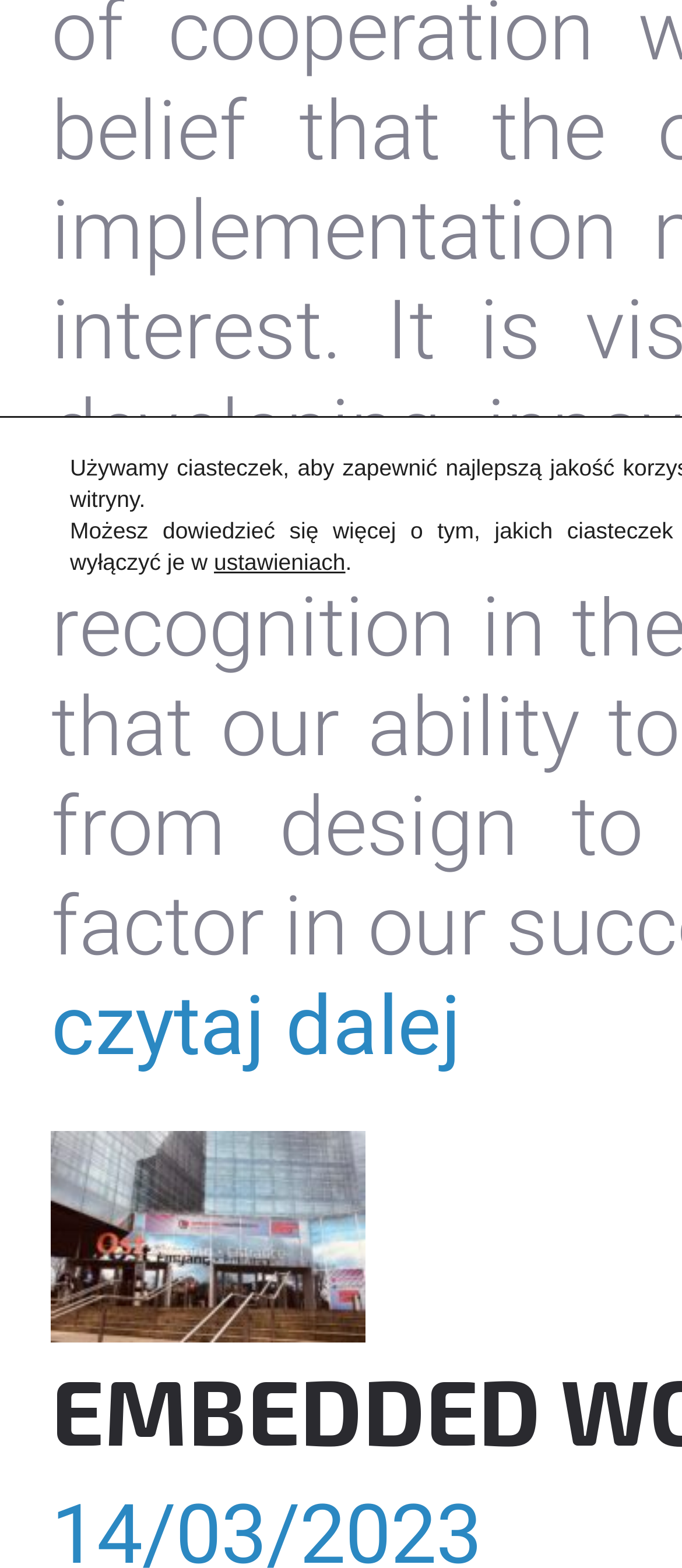Given the element description: "czytaj dalej", predict the bounding box coordinates of the UI element it refers to, using four float numbers between 0 and 1, i.e., [left, top, right, bottom].

[0.075, 0.623, 0.675, 0.684]